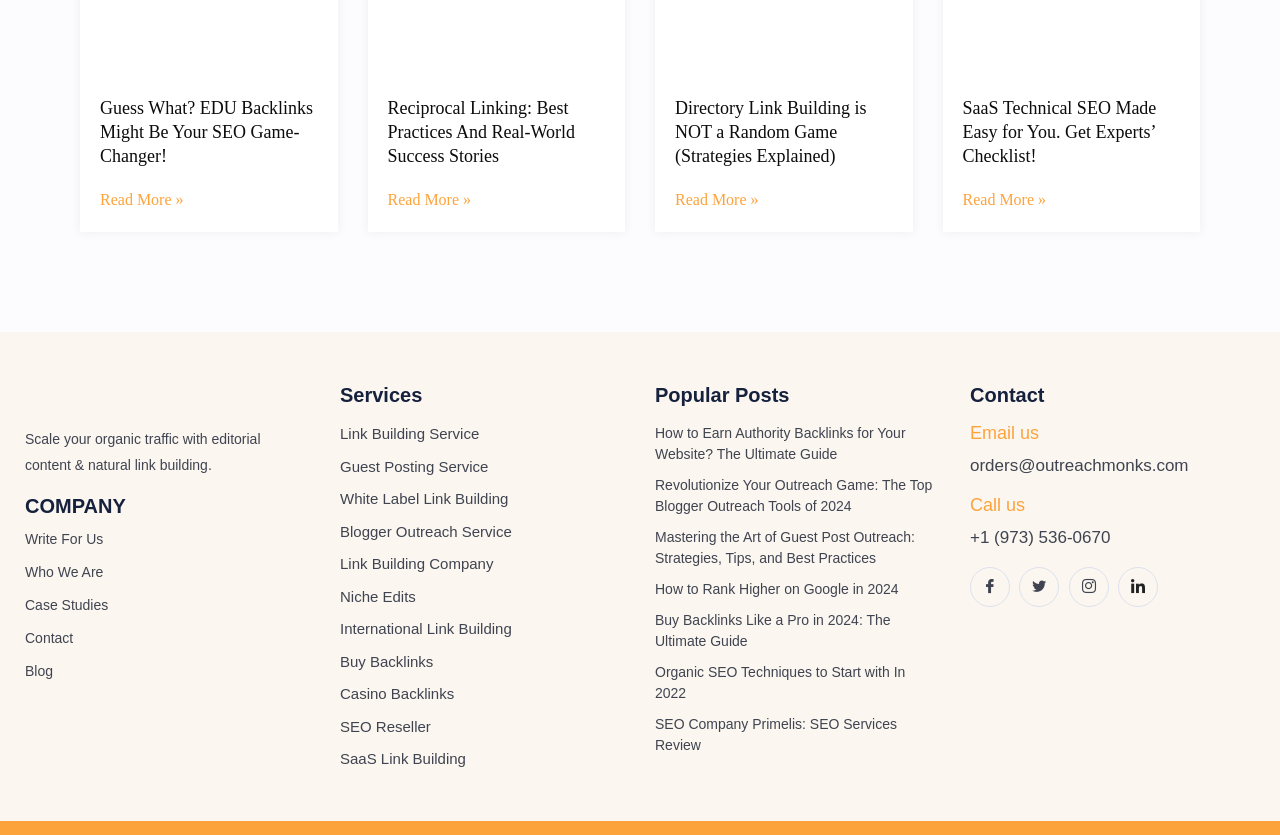How many social media platforms are linked?
Based on the image, answer the question with as much detail as possible.

I counted the number of social media links at the bottom of the page, which includes 'Facebook', 'Twitter', 'Instagram', and 'LinkedIn', and found that there are 4 social media platforms linked.